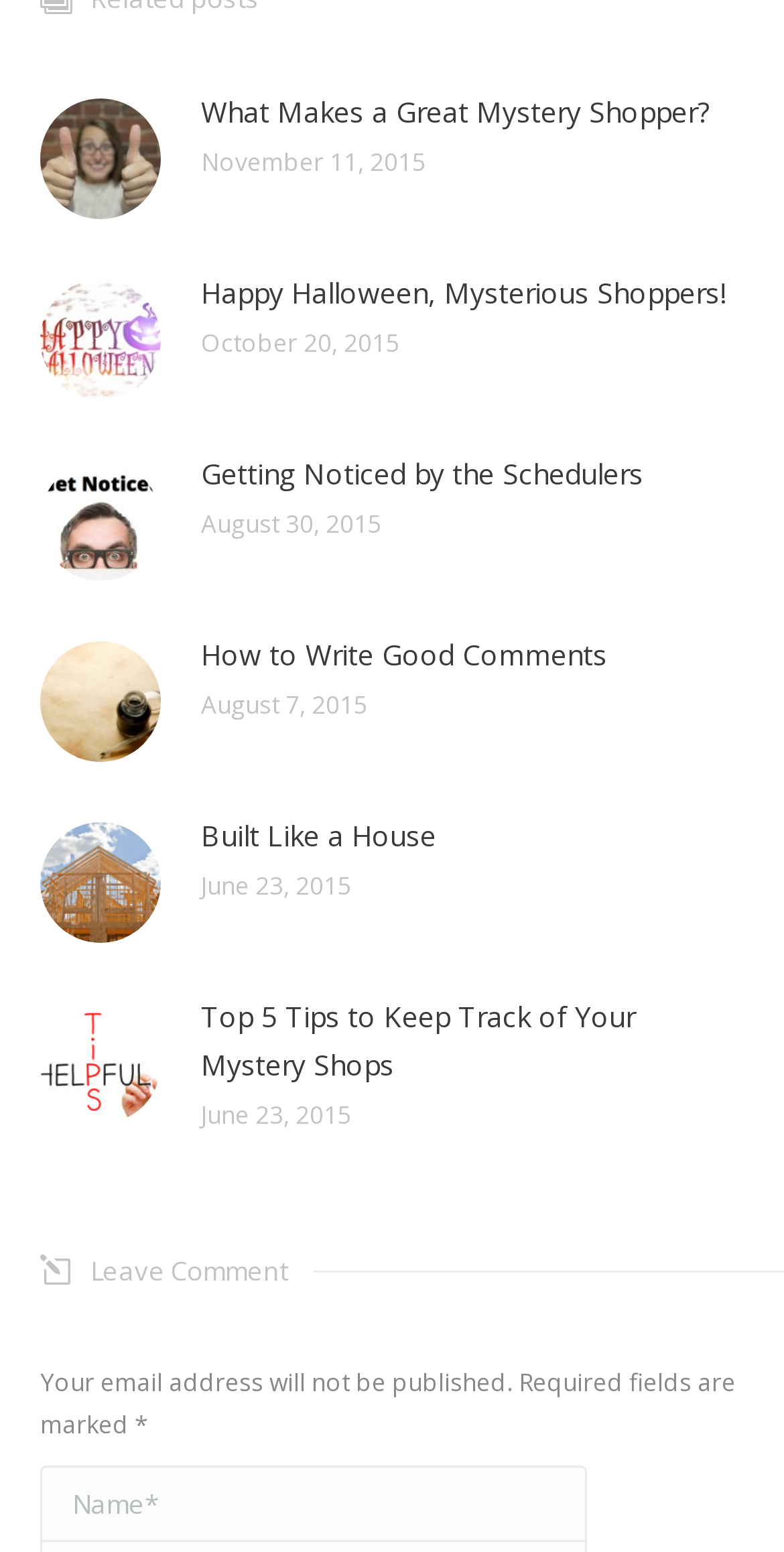Locate the bounding box coordinates of the clickable area to execute the instruction: "Click on 'Happy Halloween, Mysterious Shoppers!' link". Provide the coordinates as four float numbers between 0 and 1, represented as [left, top, right, bottom].

[0.256, 0.174, 0.926, 0.205]